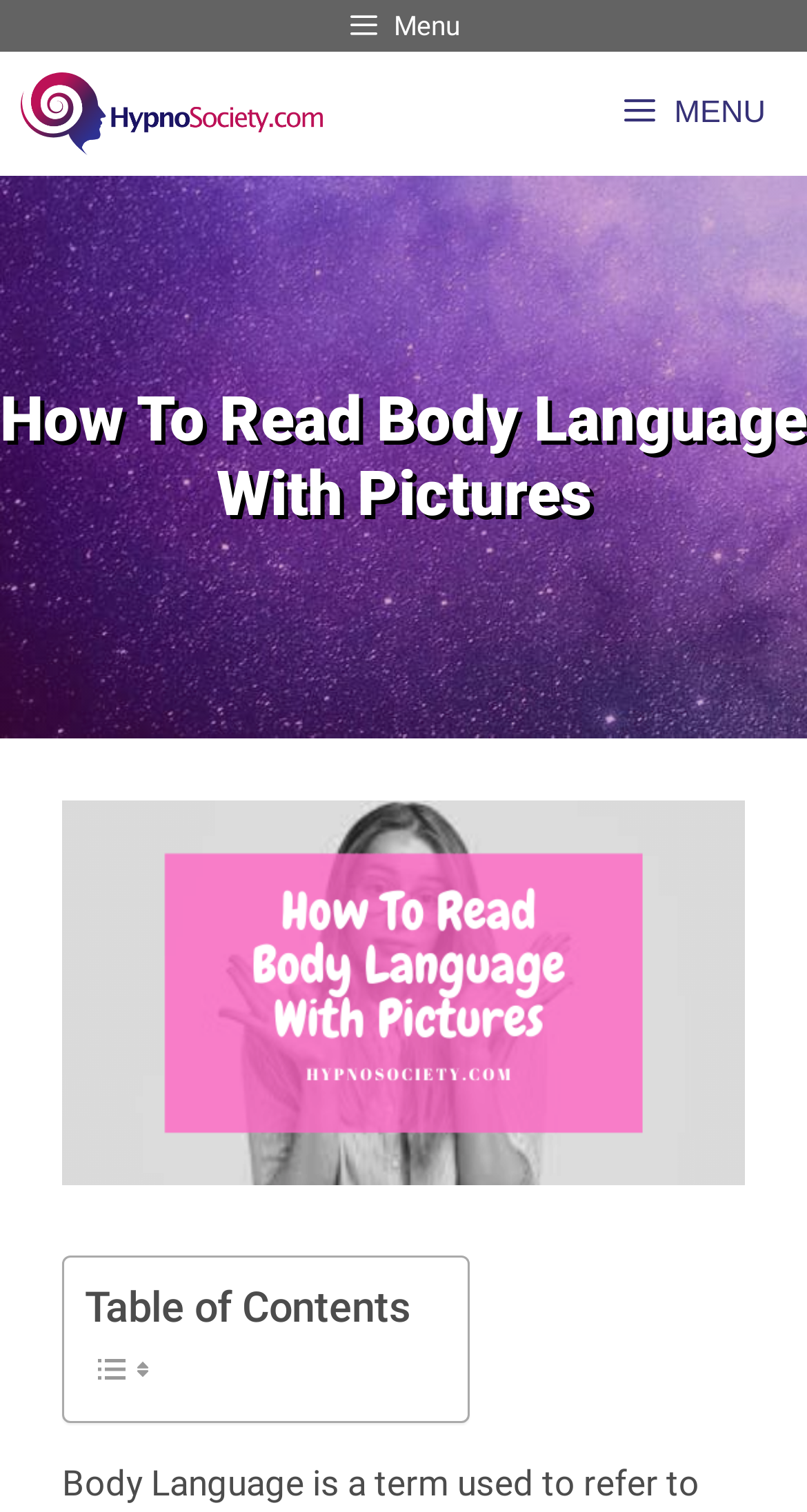Given the element description: "Menu", predict the bounding box coordinates of this UI element. The coordinates must be four float numbers between 0 and 1, given as [left, top, right, bottom].

[0.0, 0.0, 1.0, 0.034]